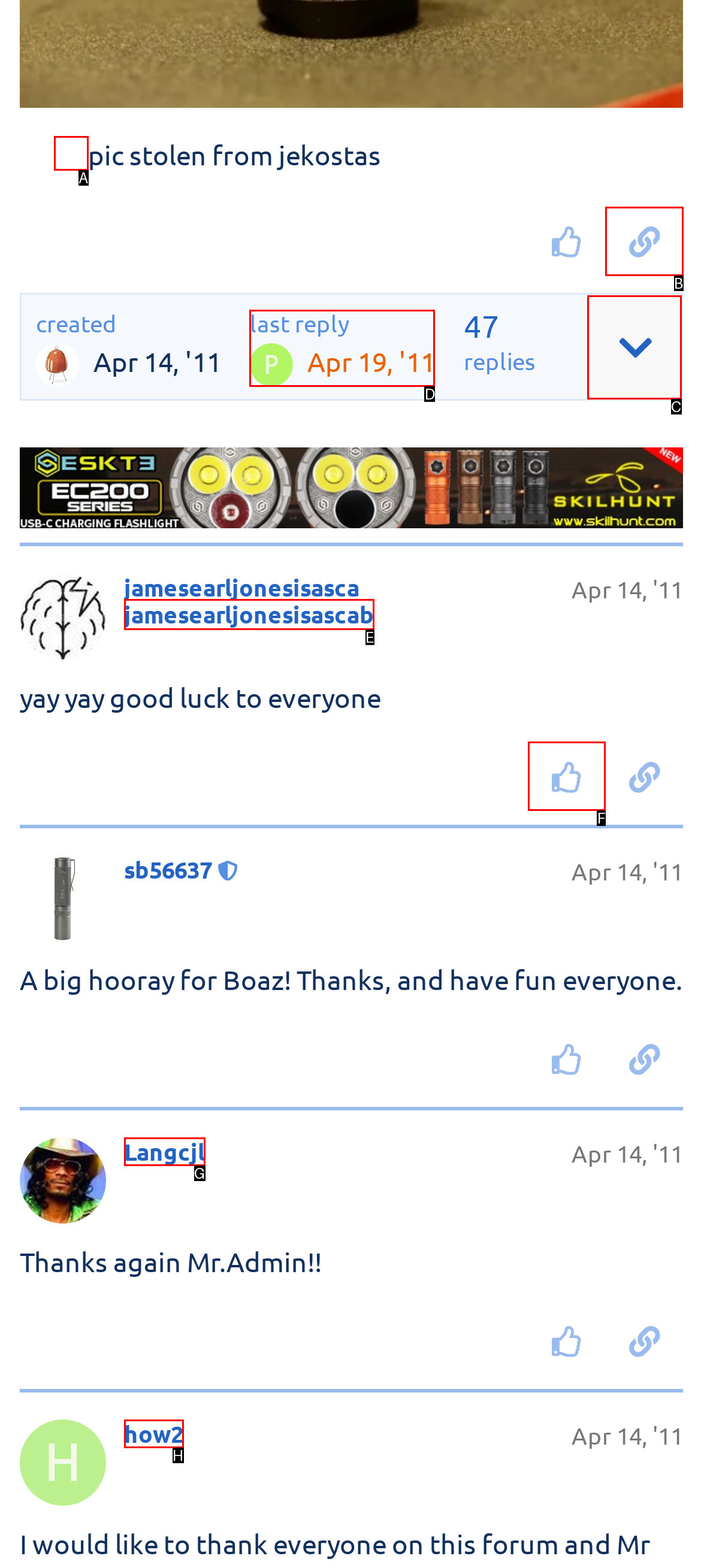Pick the right letter to click to achieve the task: thank this post
Answer with the letter of the correct option directly.

F